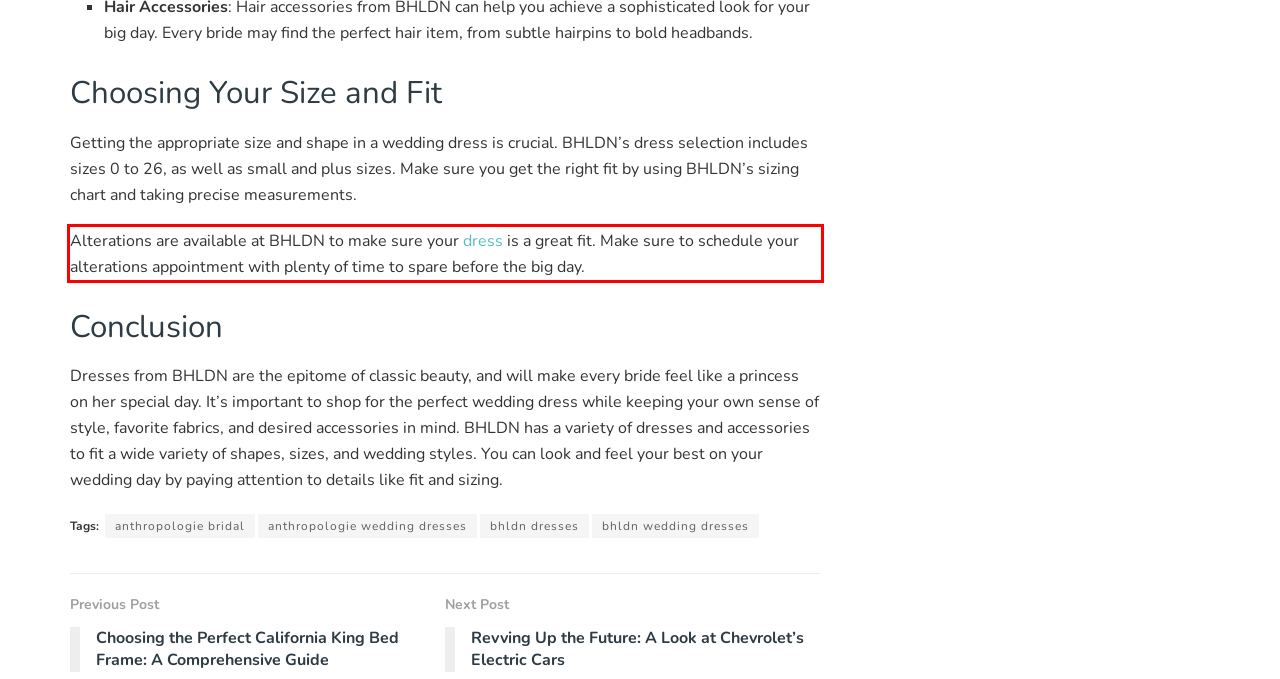You have a screenshot with a red rectangle around a UI element. Recognize and extract the text within this red bounding box using OCR.

Alterations are available at BHLDN to make sure your dress is a great fit. Make sure to schedule your alterations appointment with plenty of time to spare before the big day.